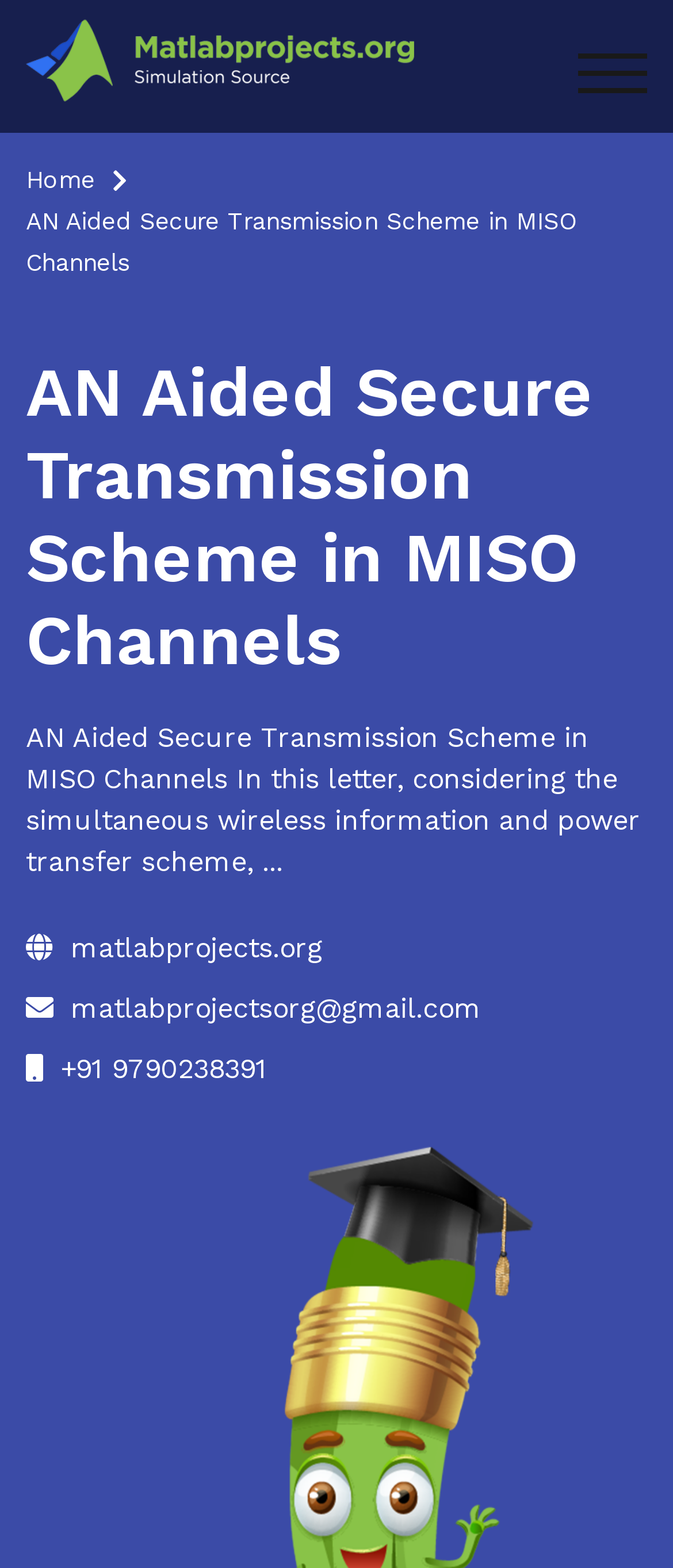What is the topic of the article on this page?
Look at the image and respond with a one-word or short-phrase answer.

Secure Transmission Scheme in MISO Channels